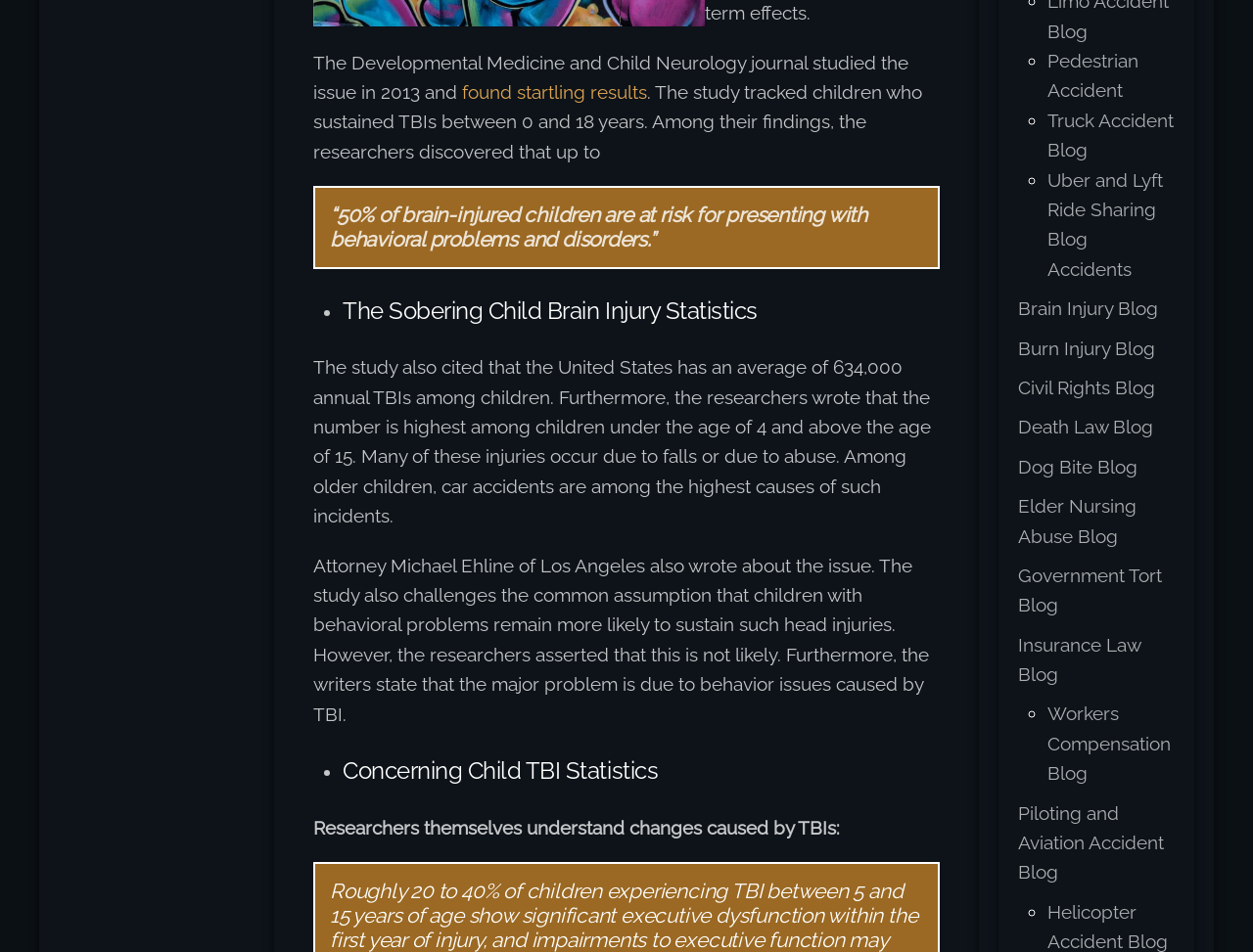Who wrote about the issue of child brain injuries?
Examine the webpage screenshot and provide an in-depth answer to the question.

The answer can be found in the StaticText section of the webpage, which states 'Attorney Michael Ehline of Los Angeles also wrote about the issue.' This is a direct quote from the webpage.